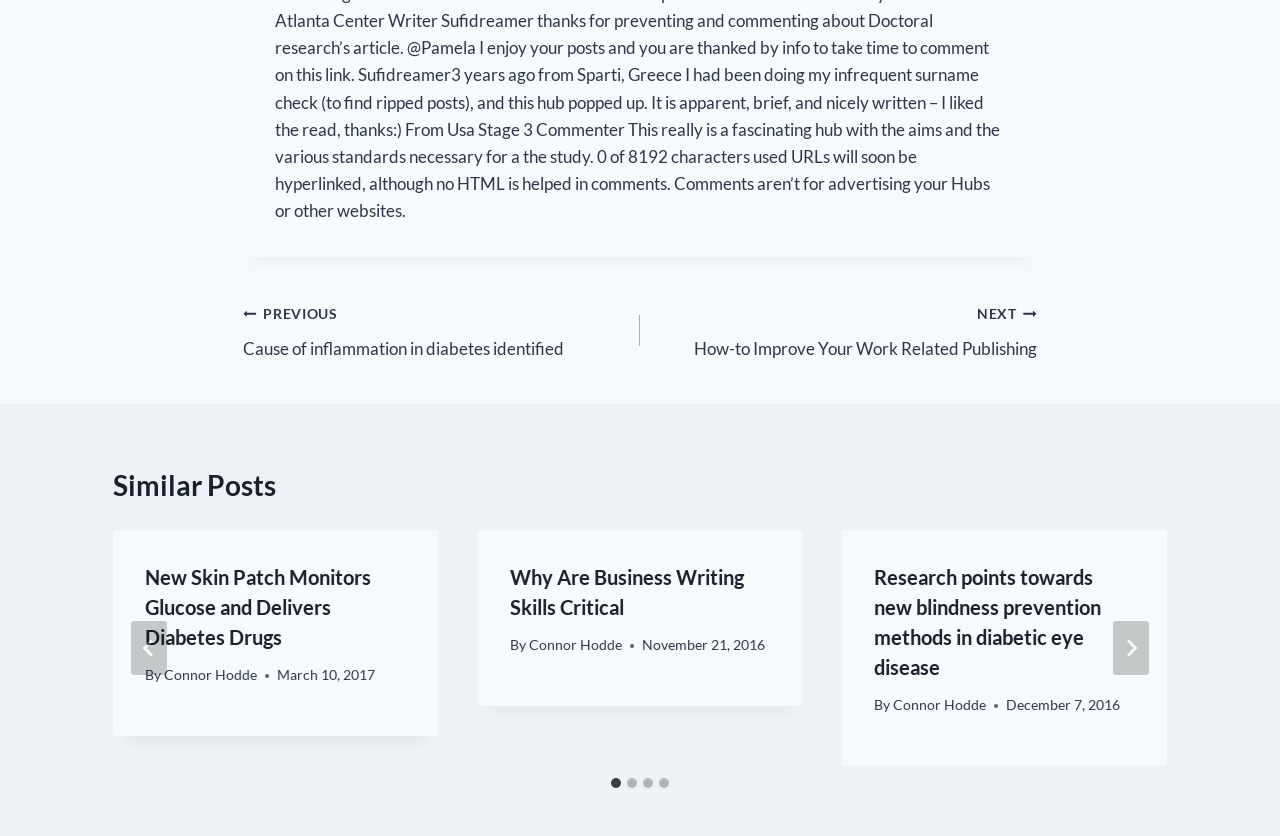Please reply with a single word or brief phrase to the question: 
What is the date of the third similar post?

December 7, 2016